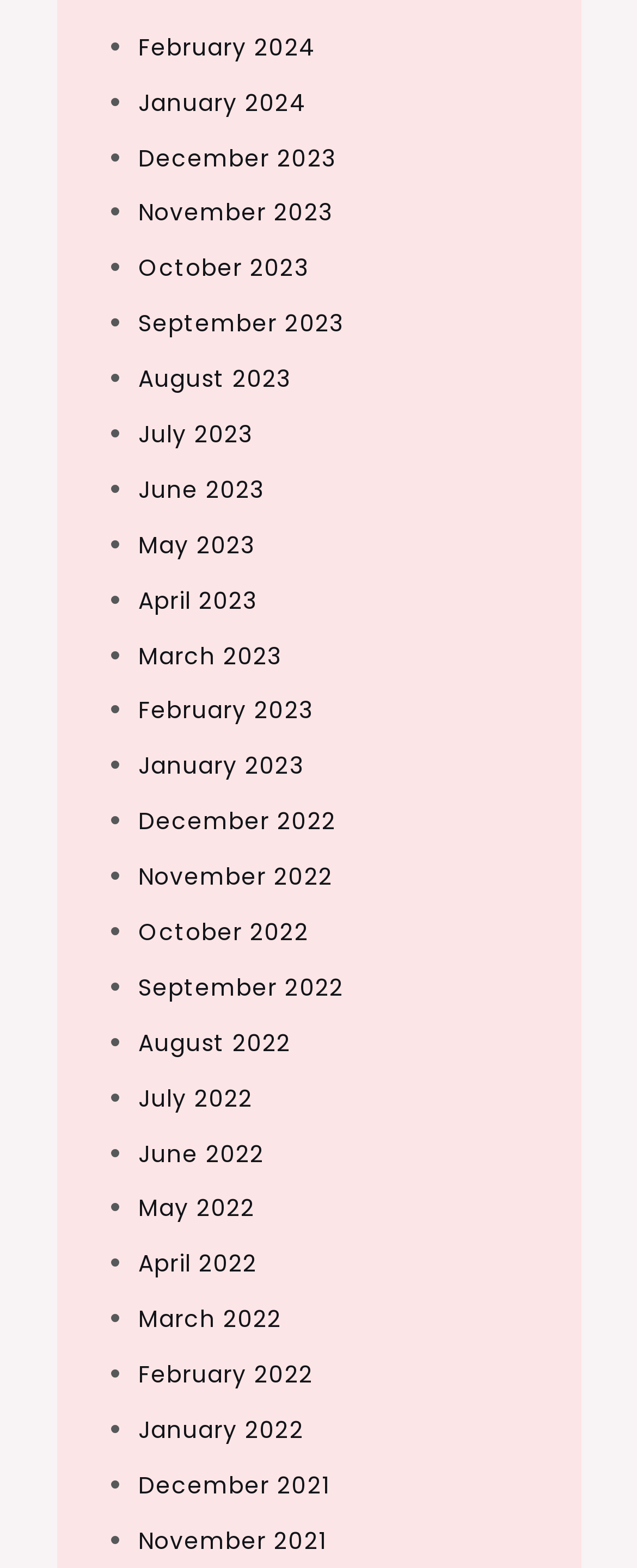Determine the bounding box coordinates of the clickable element necessary to fulfill the instruction: "View February 2024". Provide the coordinates as four float numbers within the 0 to 1 range, i.e., [left, top, right, bottom].

[0.217, 0.02, 0.496, 0.04]